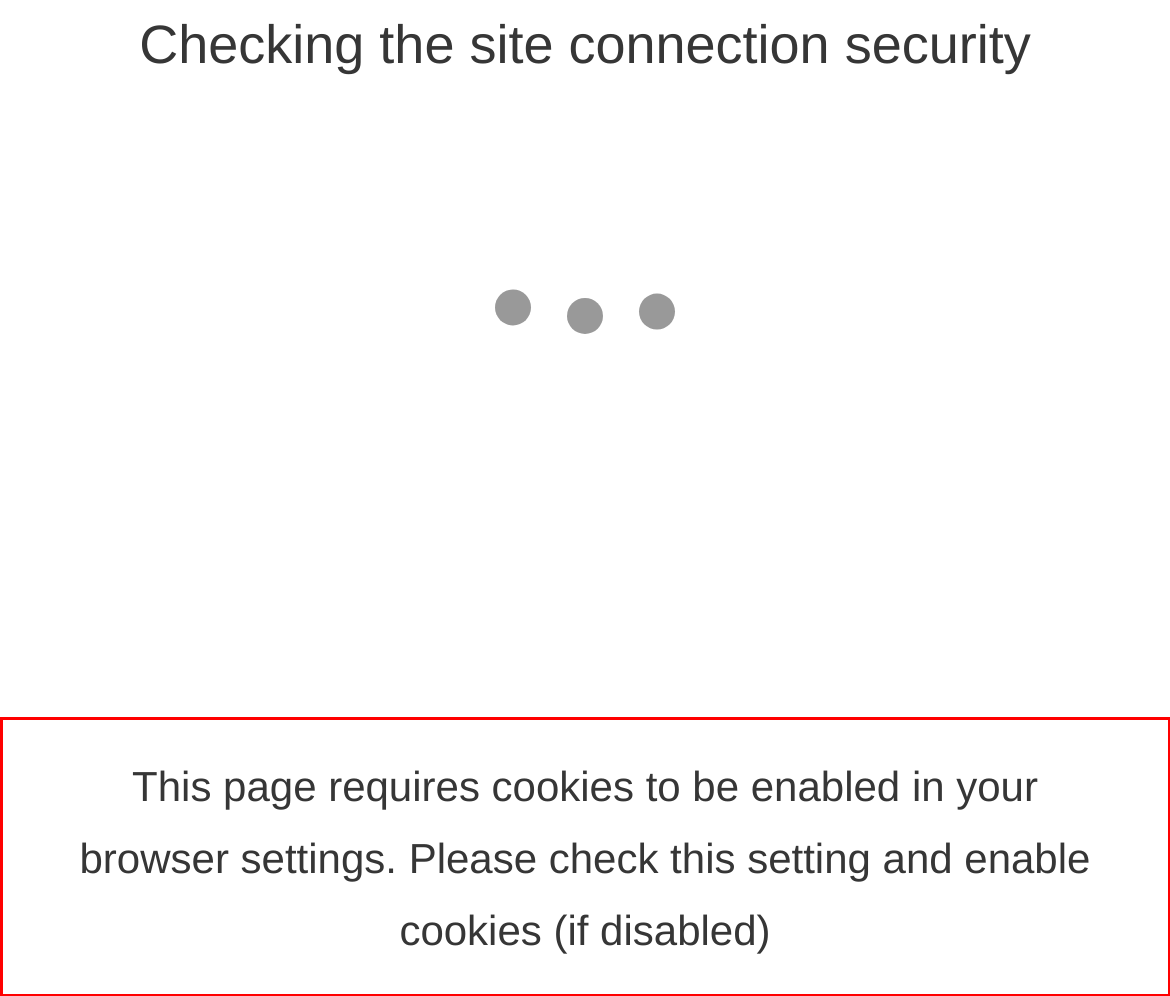Observe the screenshot of the webpage that includes a red rectangle bounding box. Conduct OCR on the content inside this red bounding box and generate the text.

This page requires cookies to be enabled in your browser settings. Please check this setting and enable cookies (if disabled)